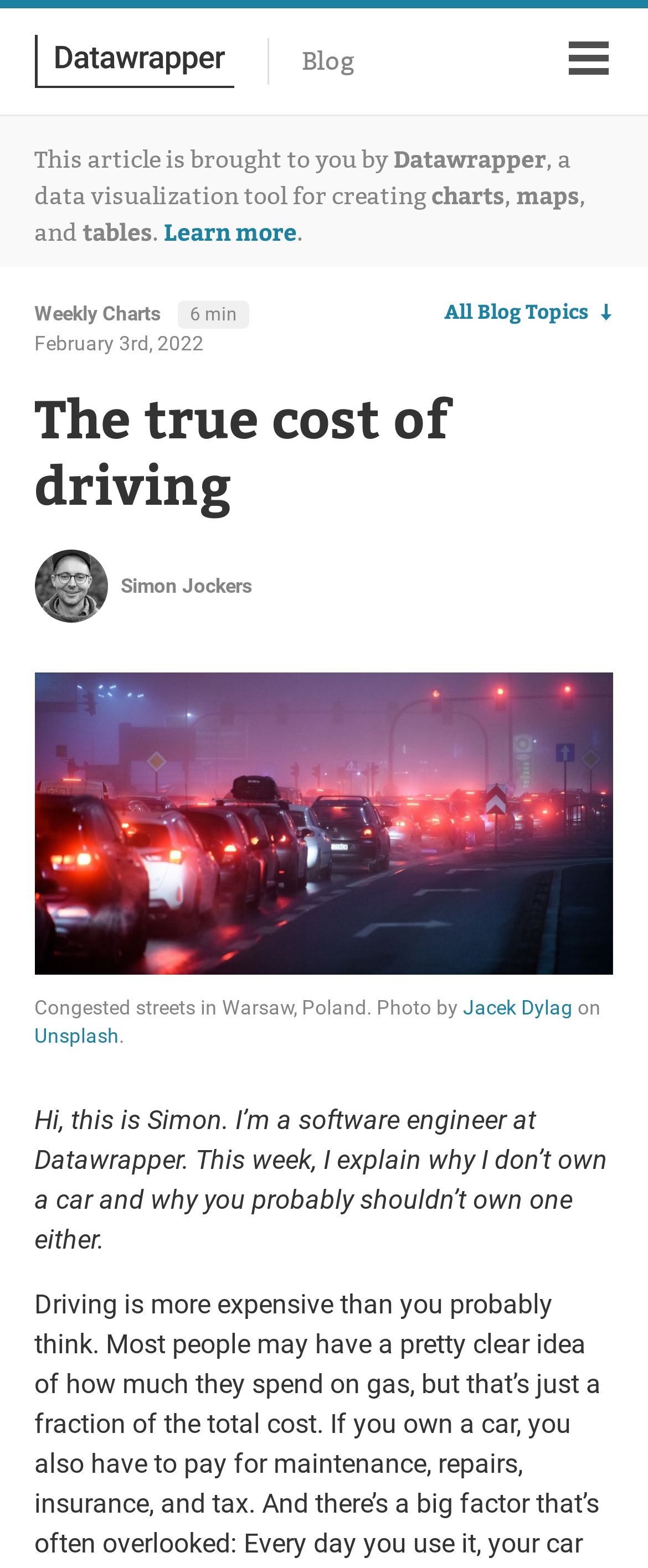Find the bounding box coordinates of the area that needs to be clicked in order to achieve the following instruction: "Check the profile image of Simon Jockers". The coordinates should be specified as four float numbers between 0 and 1, i.e., [left, top, right, bottom].

[0.053, 0.351, 0.166, 0.397]